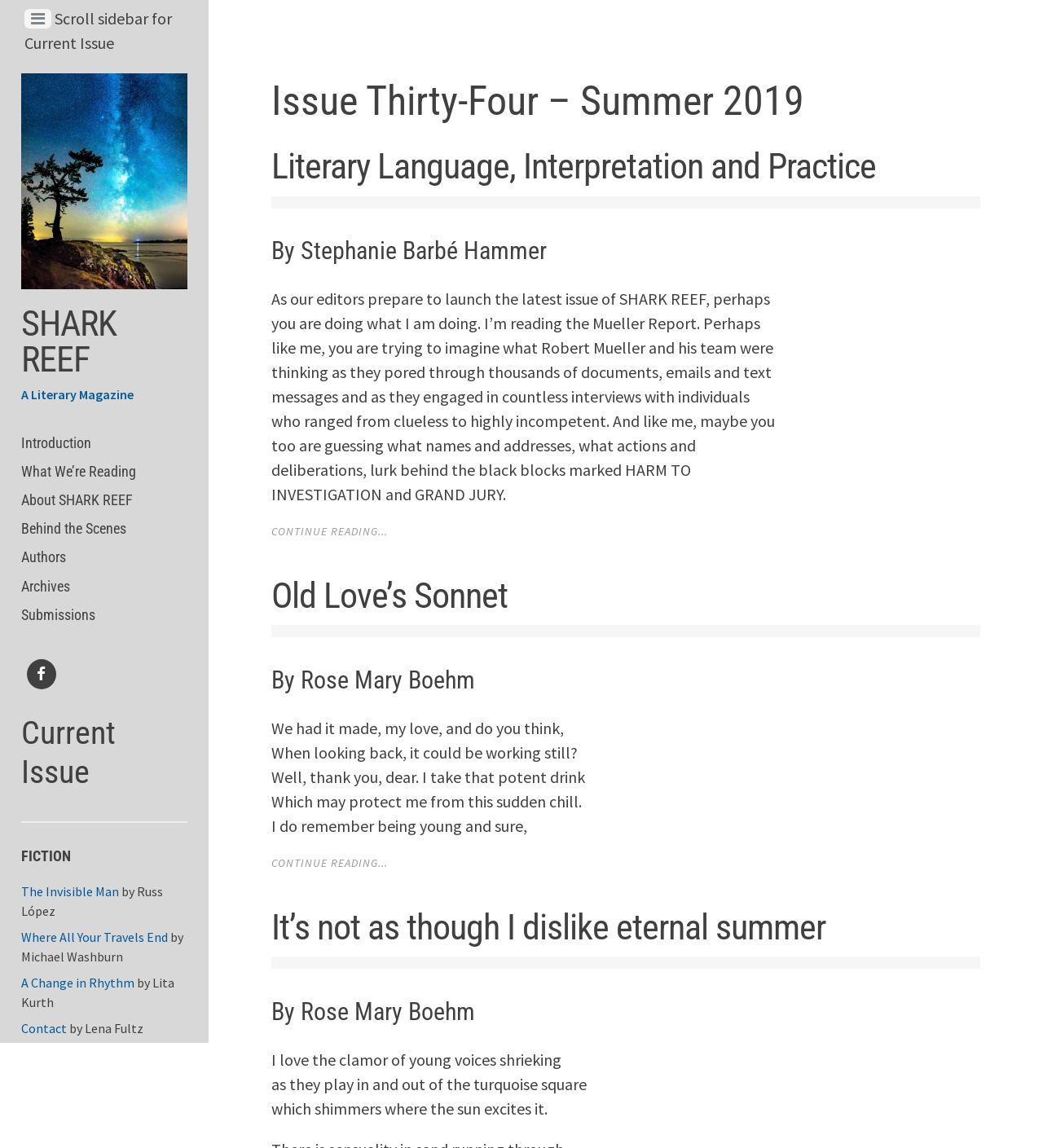Find the bounding box coordinates of the clickable area required to complete the following action: "Read the introduction".

[0.02, 0.373, 0.18, 0.398]